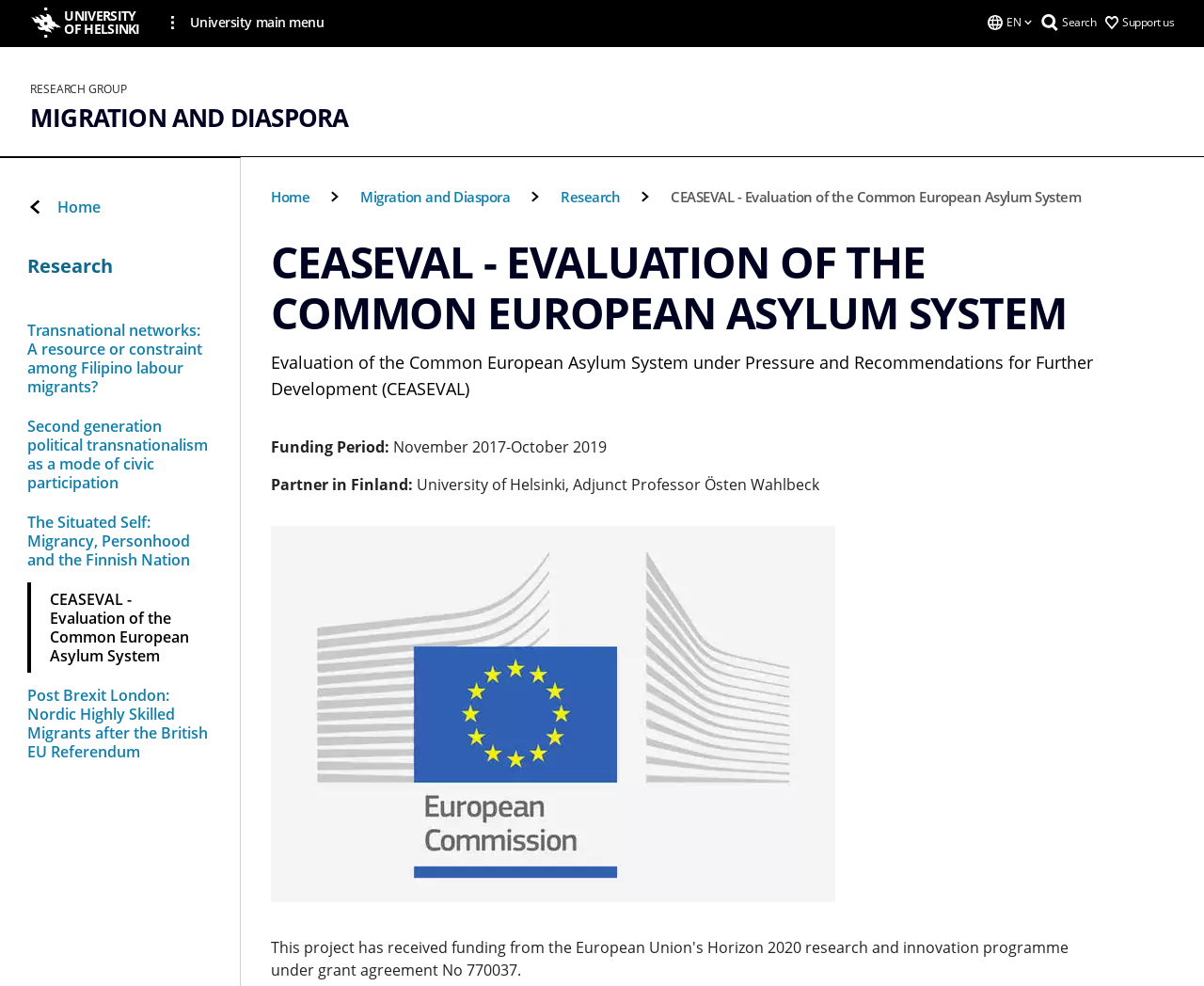Determine the bounding box for the described UI element: "Search".

[0.86, 0.0, 0.915, 0.046]